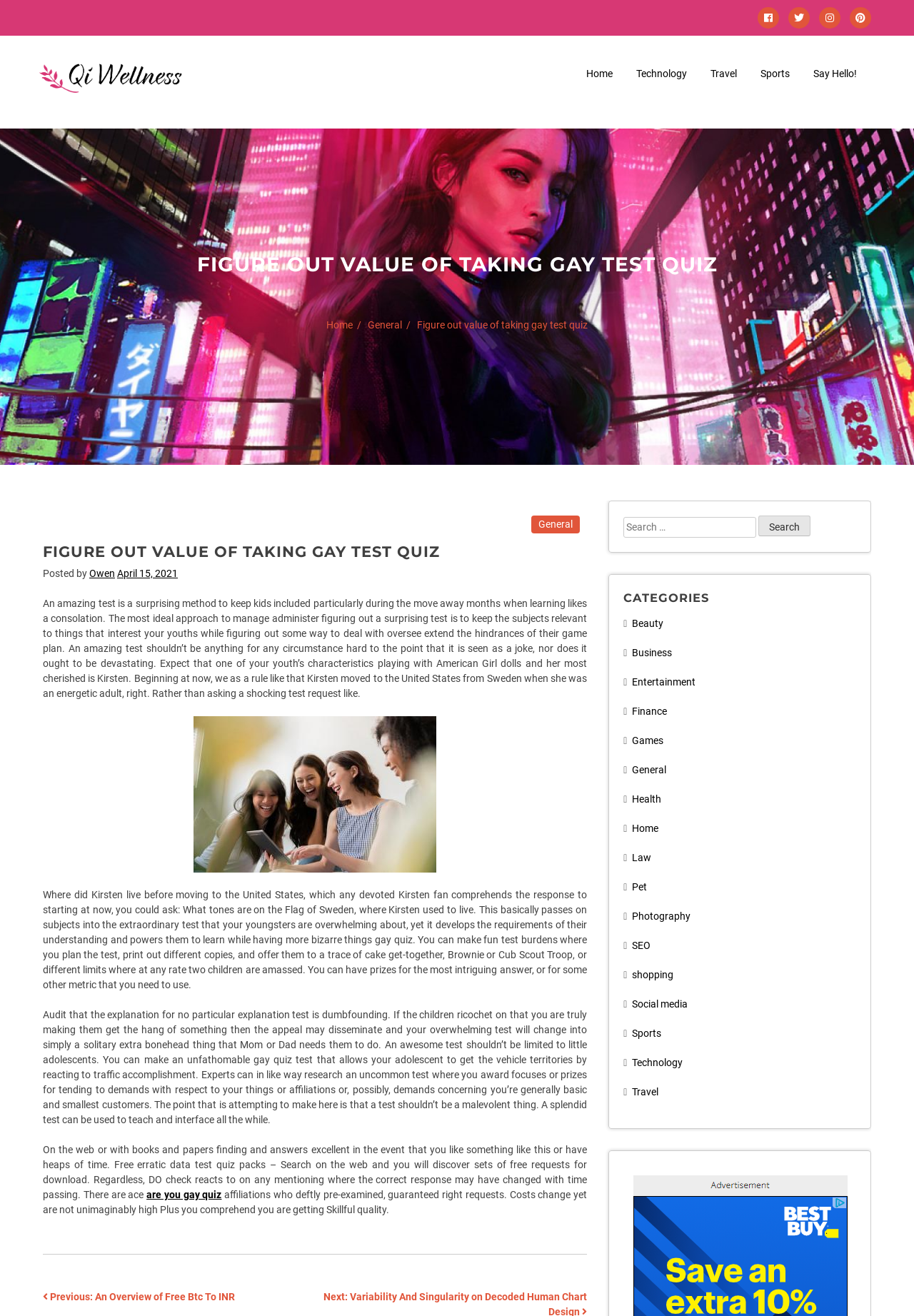Please identify the bounding box coordinates of the element that needs to be clicked to execute the following command: "Search for something". Provide the bounding box using four float numbers between 0 and 1, formatted as [left, top, right, bottom].

[0.682, 0.393, 0.827, 0.409]